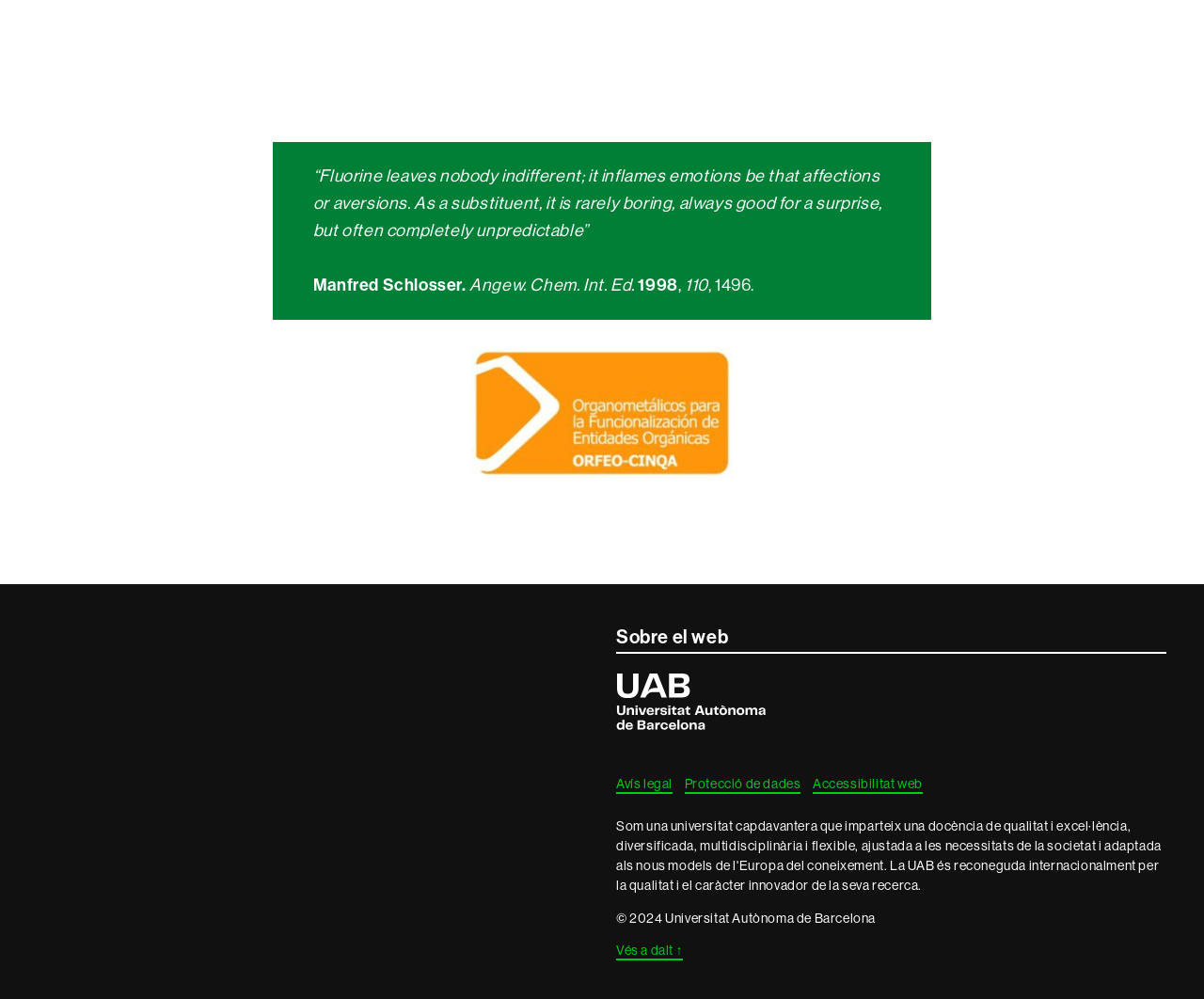What is the year mentioned in the quote section?
We need a detailed and exhaustive answer to the question. Please elaborate.

The year 1998 is mentioned in the quote section, along with other publication details, such as the volume and page number.